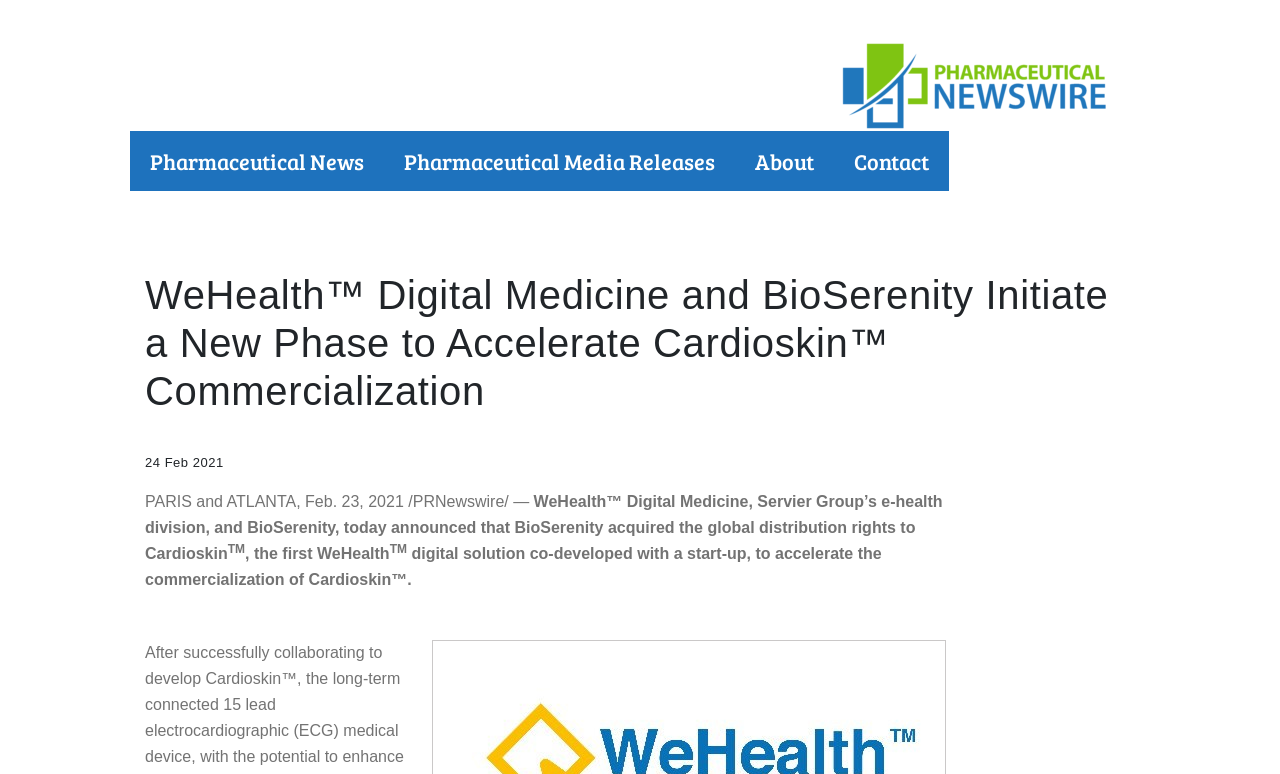How many navigation links are there?
Using the image as a reference, give an elaborate response to the question.

I counted the number of link elements under the navigation element with ID 19. There are 5 links: 'Pharmaceutical News', 'Pharmaceutical Media Releases', 'About', 'Contact', and 'Pharmaceutical Newswire'.